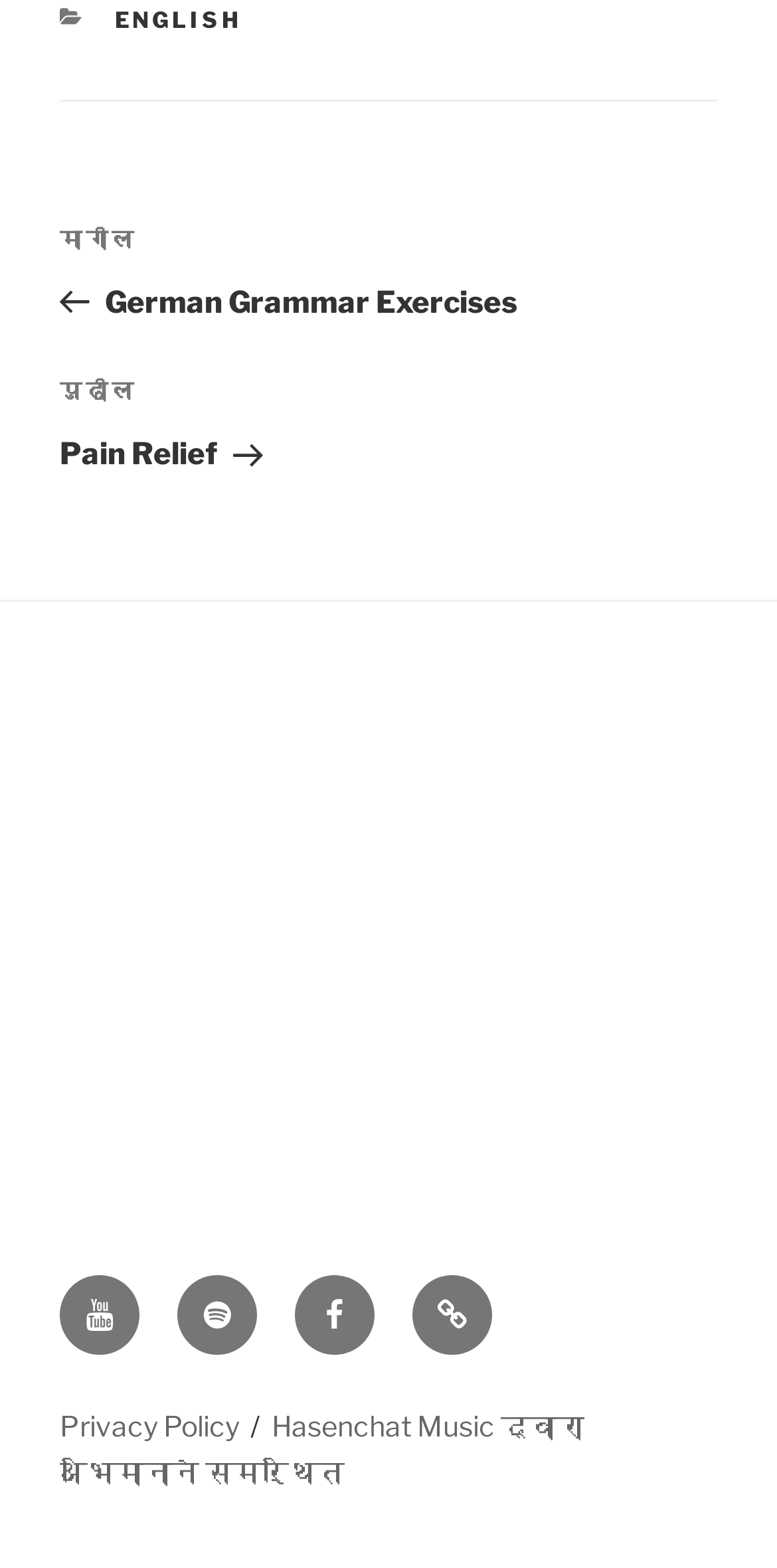Locate the bounding box coordinates of the segment that needs to be clicked to meet this instruction: "View previous post".

[0.077, 0.14, 0.923, 0.204]